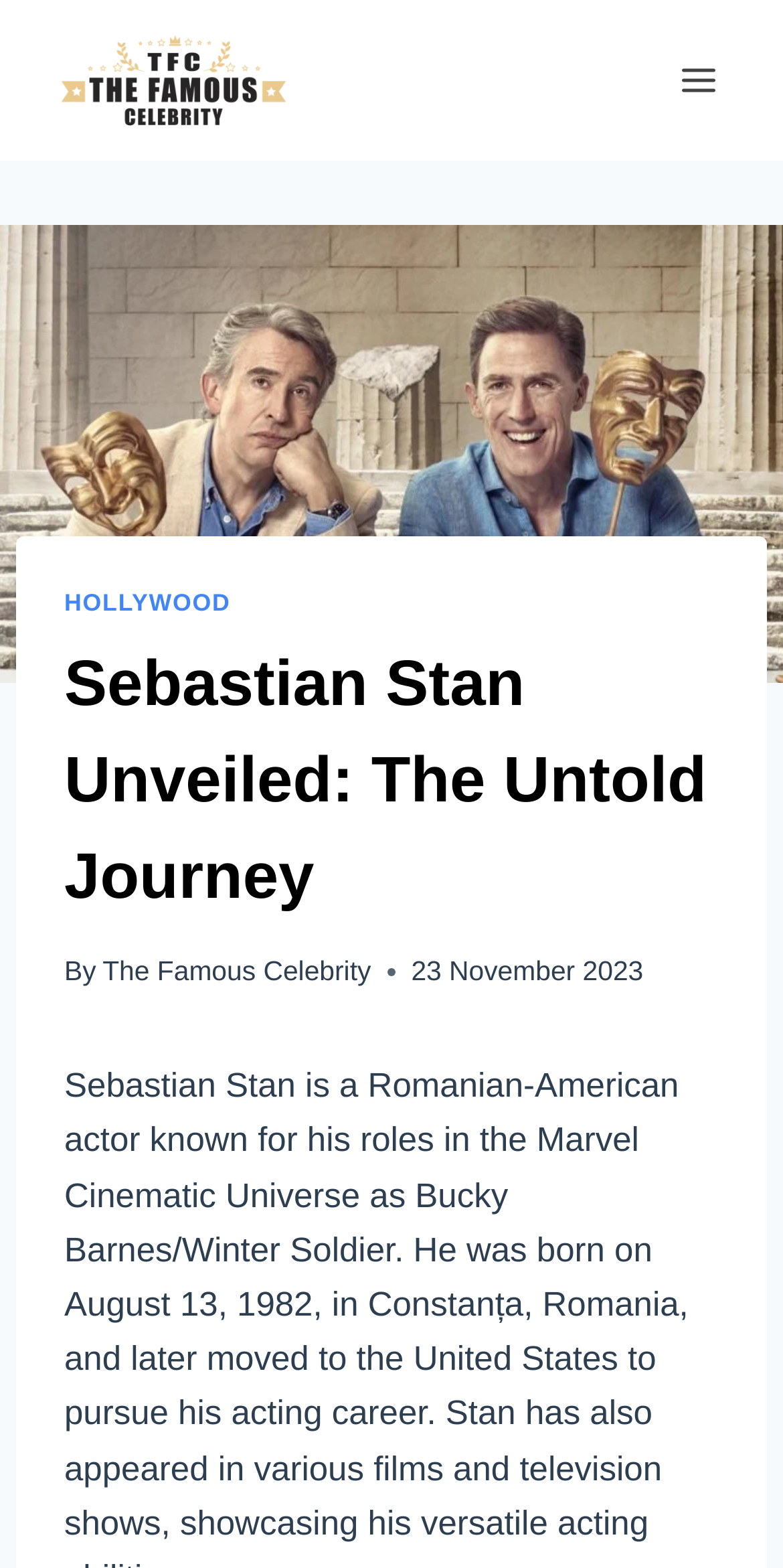Locate the bounding box coordinates of the UI element described by: "alt="The Famous Celebrity"". The bounding box coordinates should consist of four float numbers between 0 and 1, i.e., [left, top, right, bottom].

[0.062, 0.011, 0.382, 0.091]